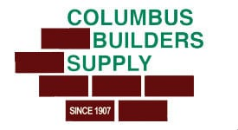In what year was the company established?
Provide an in-depth and detailed answer to the question.

The phrase 'SINCE 1907' is highlighted below the company name, indicating that Columbus Builders Supply was established in 1907, making it a century-old company with a rich history in the building materials industry.